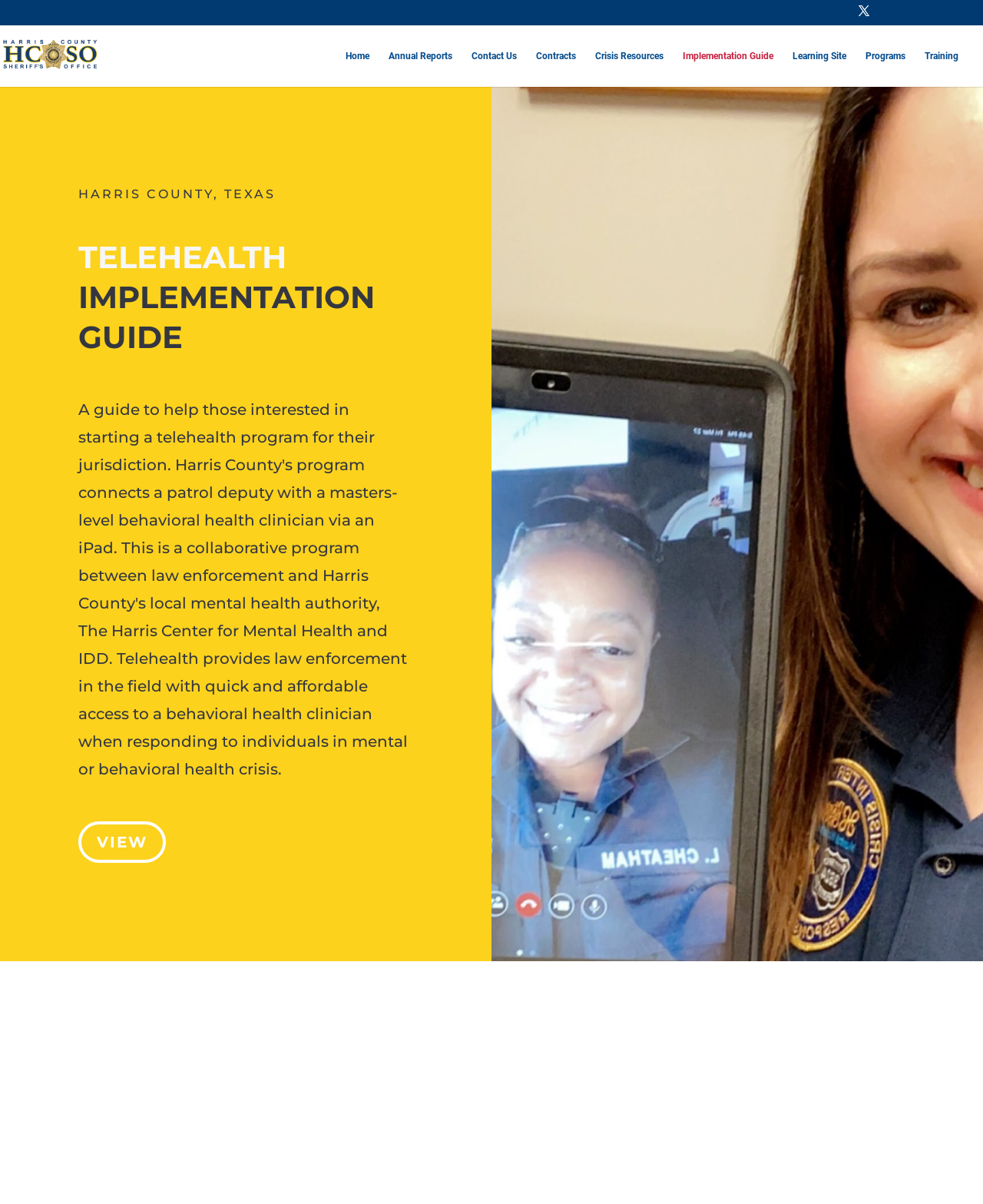Identify the bounding box coordinates for the region of the element that should be clicked to carry out the instruction: "Click the Harris County CIT logo". The bounding box coordinates should be four float numbers between 0 and 1, i.e., [left, top, right, bottom].

[0.026, 0.035, 0.105, 0.057]